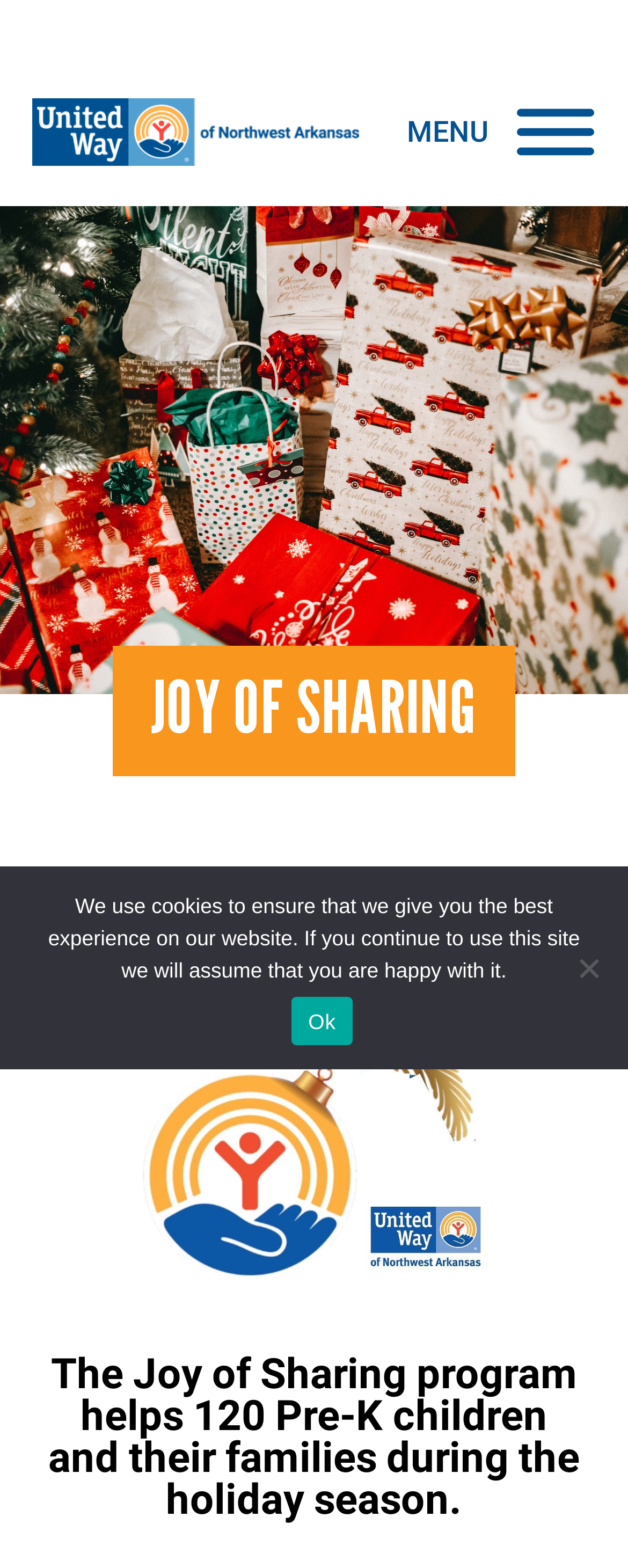What is the theme of the image on the webpage?
Please answer the question as detailed as possible.

I inferred this answer by looking at the description 'The Joy of Sharing program helps 120 Pre-K children and their families during the holiday season.' and the presence of an image on the webpage, which suggests that the image is related to the holiday season.